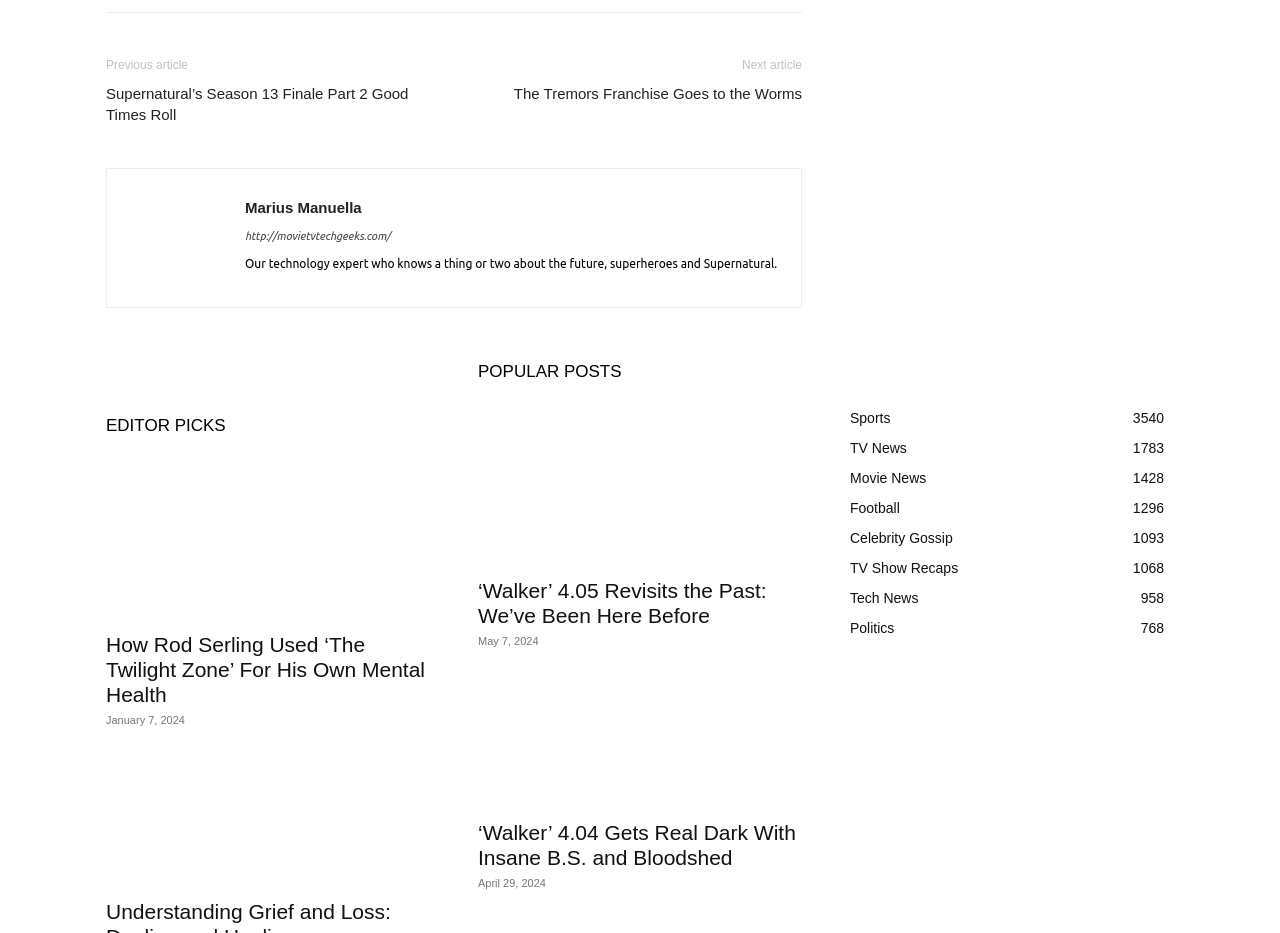Locate the bounding box of the user interface element based on this description: "TV Show Recaps1068".

[0.664, 0.6, 0.749, 0.617]